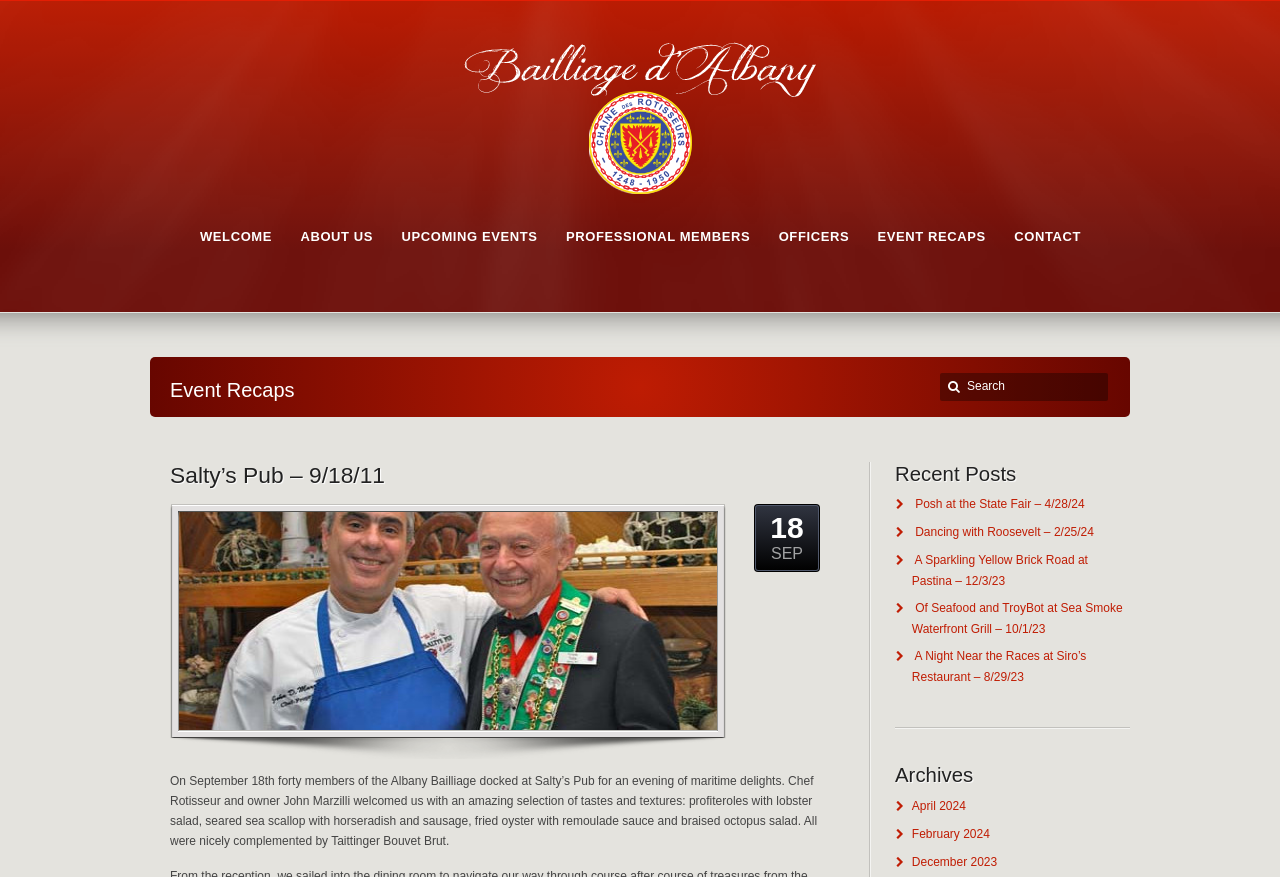Please find the bounding box coordinates (top-left x, top-left y, bottom-right x, bottom-right y) in the screenshot for the UI element described as follows: About Us

[0.235, 0.259, 0.291, 0.304]